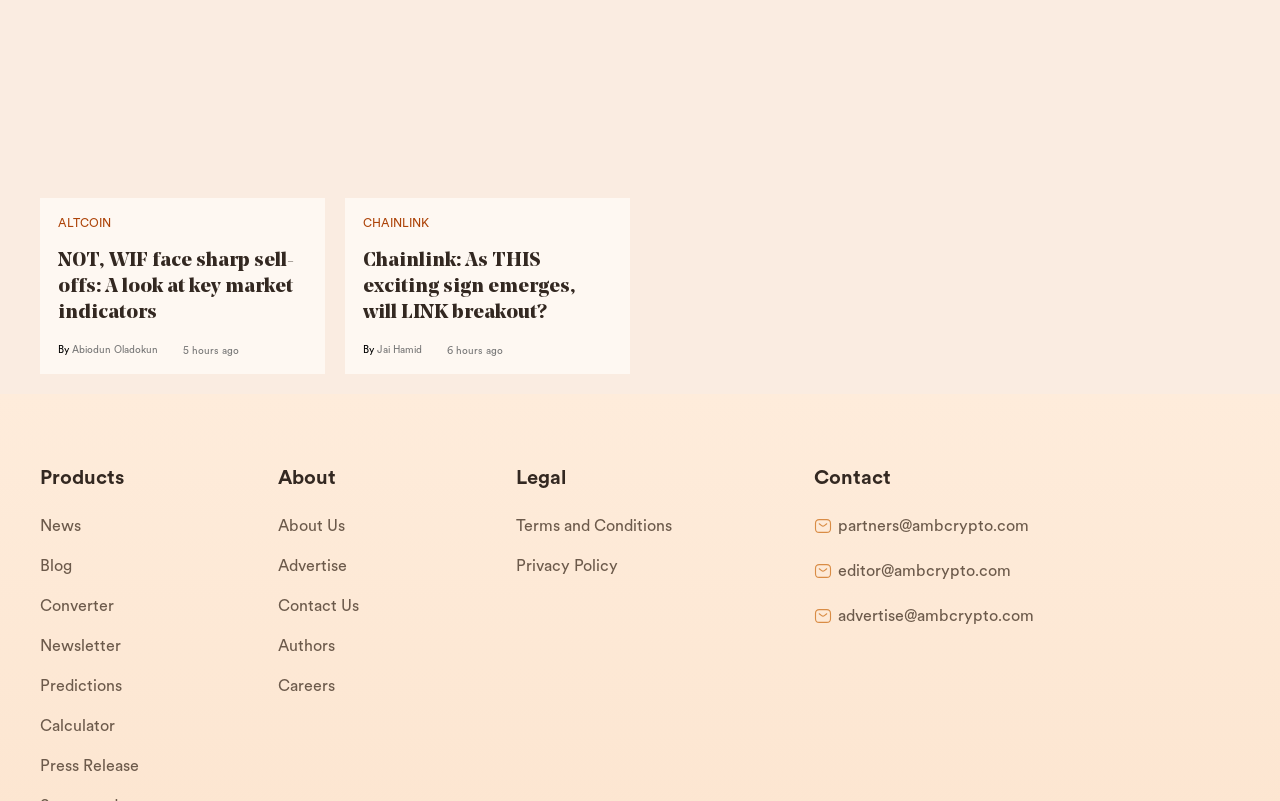What is the contact email for partners?
Can you provide a detailed and comprehensive answer to the question?

I found the contact email for partners by looking at the link element with the text 'partners@ambcrypto.com' which is located below the static text element 'Contact'.